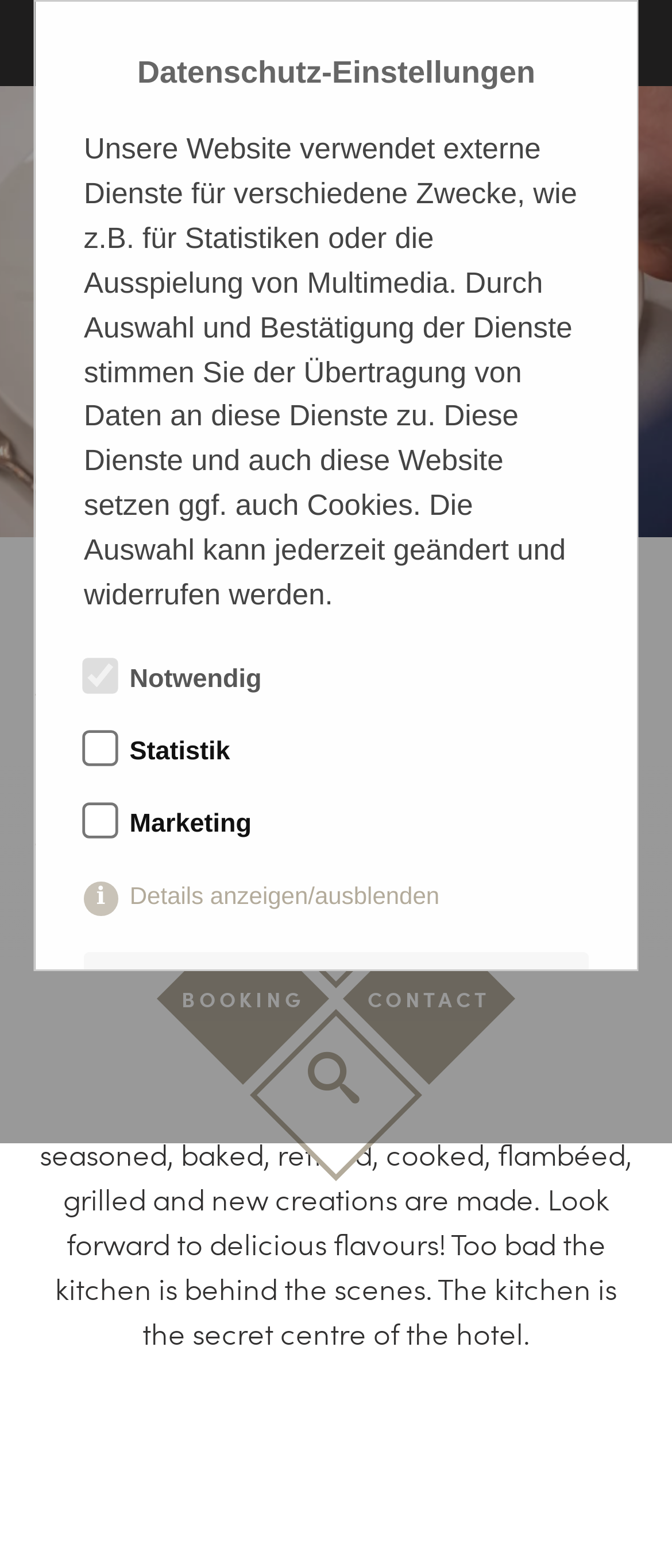What is the link 'BOOKING' for?
Provide a one-word or short-phrase answer based on the image.

To make a booking